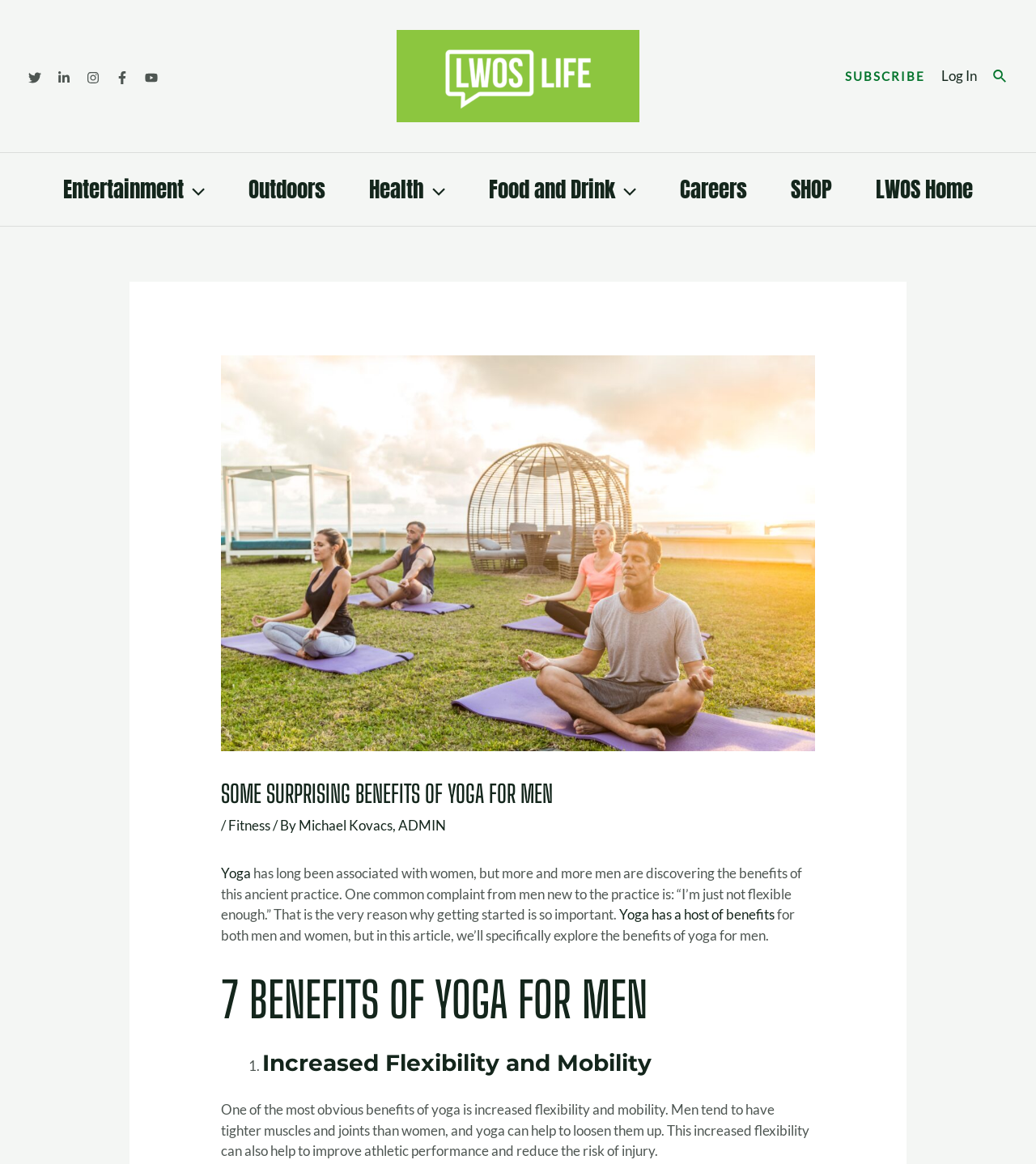Provide a thorough summary of the webpage.

The webpage is about the benefits of yoga for men, with a focus on exploring the advantages of this ancient practice specifically for men. At the top of the page, there are social media links, including Twitter, LinkedIn, Instagram, Facebook, and YouTube, each accompanied by an image. Next to these links is the website's logo, "LWOS life", with an image and a link to the website's homepage.

On the right side of the page, there are links to subscribe, log in, and search, along with an account icon and a search icon. Below these links is a navigation menu with various categories, including Entertainment, Outdoors, Health, Food and Drink, Careers, SHOP, and LWOS Home.

The main content of the page is divided into sections. The first section has a header with an image of a man doing yoga, followed by a heading that reads "SOME SURPRISING BENEFITS OF YOGA FOR MEN". Below this heading is a paragraph of text that introduces the topic of yoga for men, mentioning that it has long been associated with women but is now being discovered by men.

The next section has a link to the category "Yoga" and a paragraph of text that discusses the benefits of yoga for both men and women, with a focus on the benefits for men. This is followed by a heading that reads "7 BENEFITS OF YOGA FOR MEN" and a list of benefits, each with a heading and a paragraph of text that explains the benefit. The first benefit listed is "Increased Flexibility and Mobility", which is described as one of the most obvious benefits of yoga.

At the very bottom of the page, there is a section labeled "Post navigation".